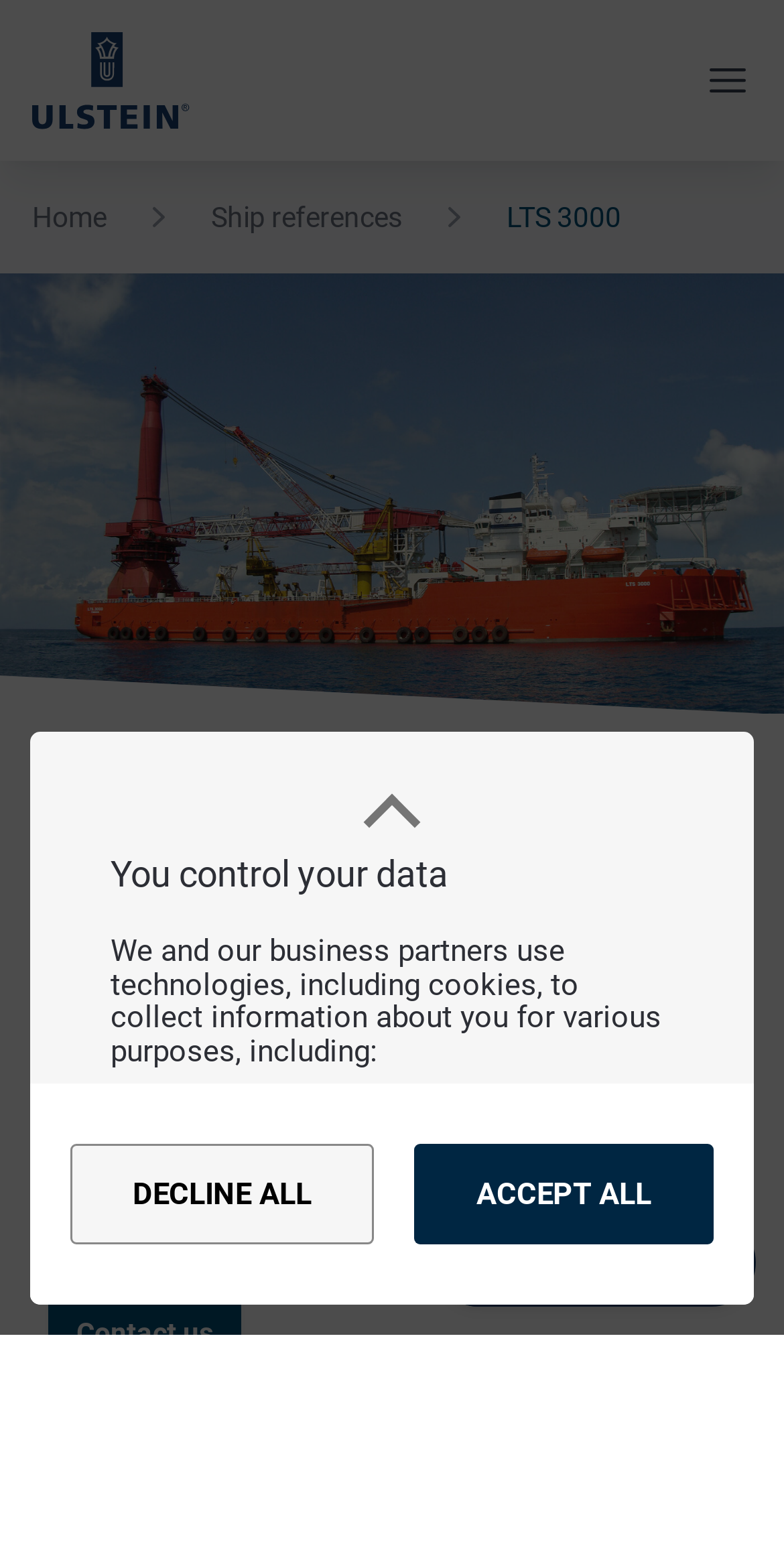Answer the following in one word or a short phrase: 
What type of vessel is LTS 3000?

Heavy Lift Pipelay Vessel